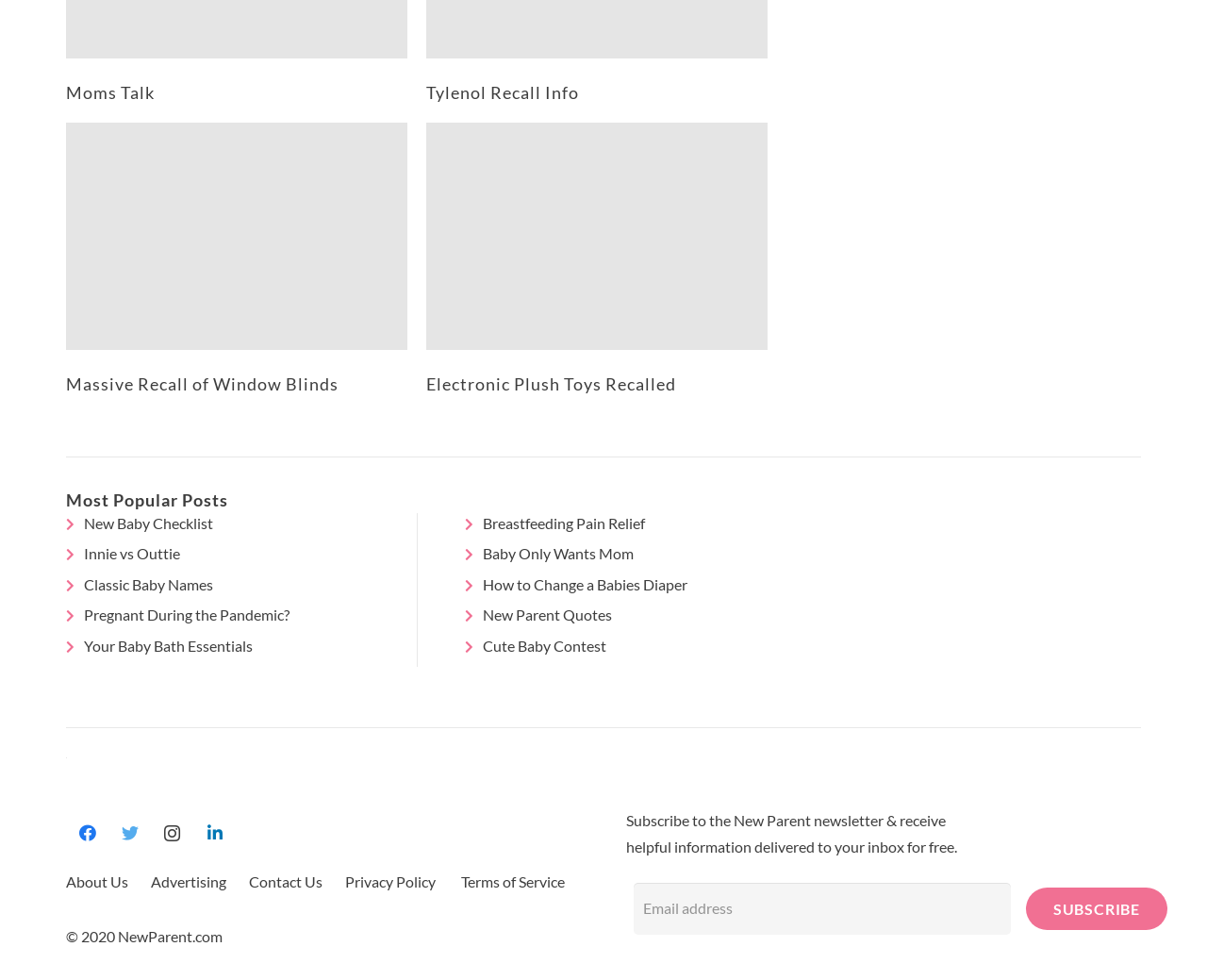What type of content is featured on the website?
Observe the image and answer the question with a one-word or short phrase response.

Parenting and baby care